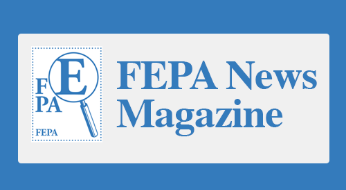Using the information shown in the image, answer the question with as much detail as possible: What is the purpose of the publication?

This design seems to be part of a publication or section dedicated to disseminating updates, news, and information relevant to the FEPA community, suggesting an emphasis on engagement and communication within the postal or philatelic sectors, which implies that the purpose of the publication is to disseminate updates and news.